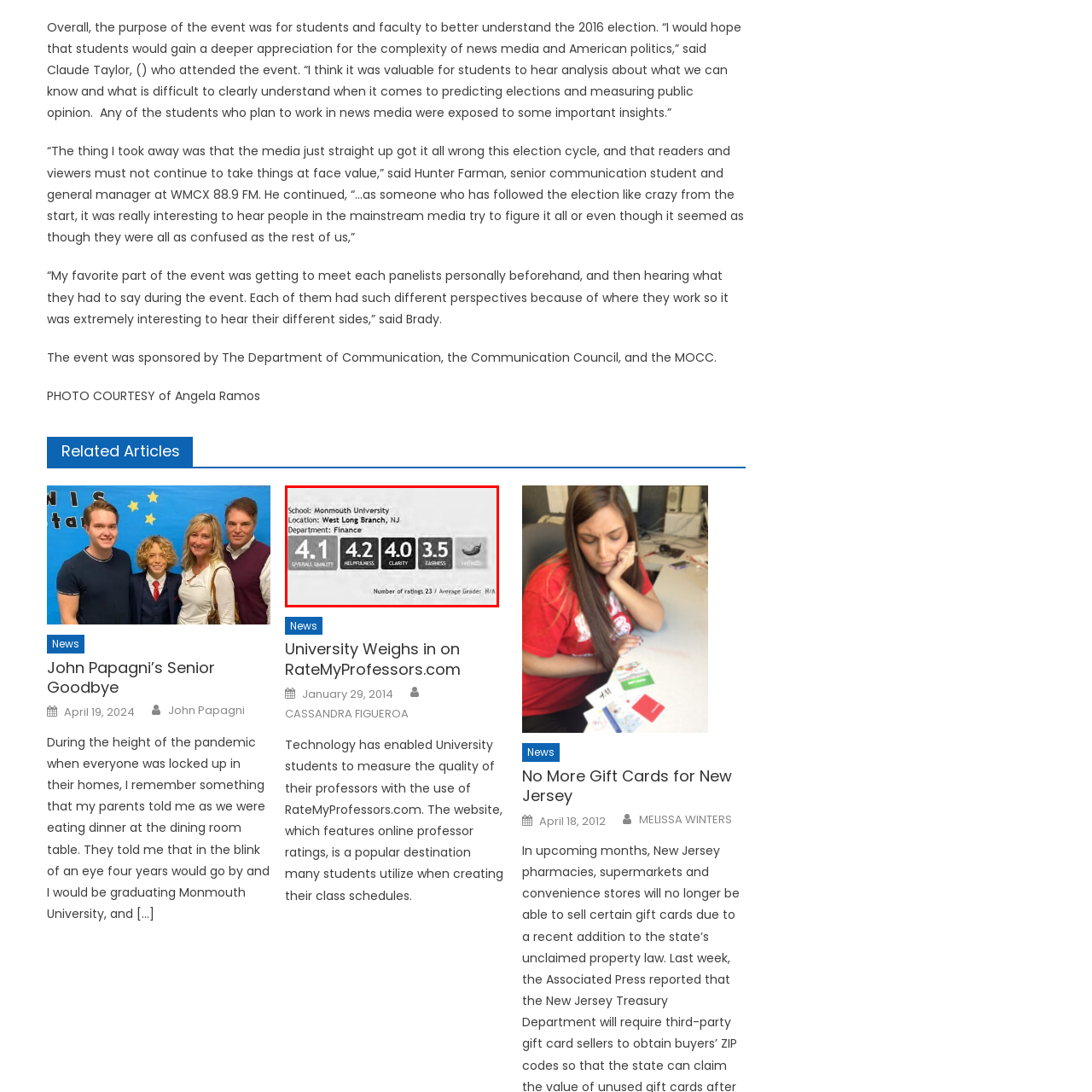Examine the area within the red bounding box and answer the following question using a single word or phrase:
What is the average grade marked as?

N/A